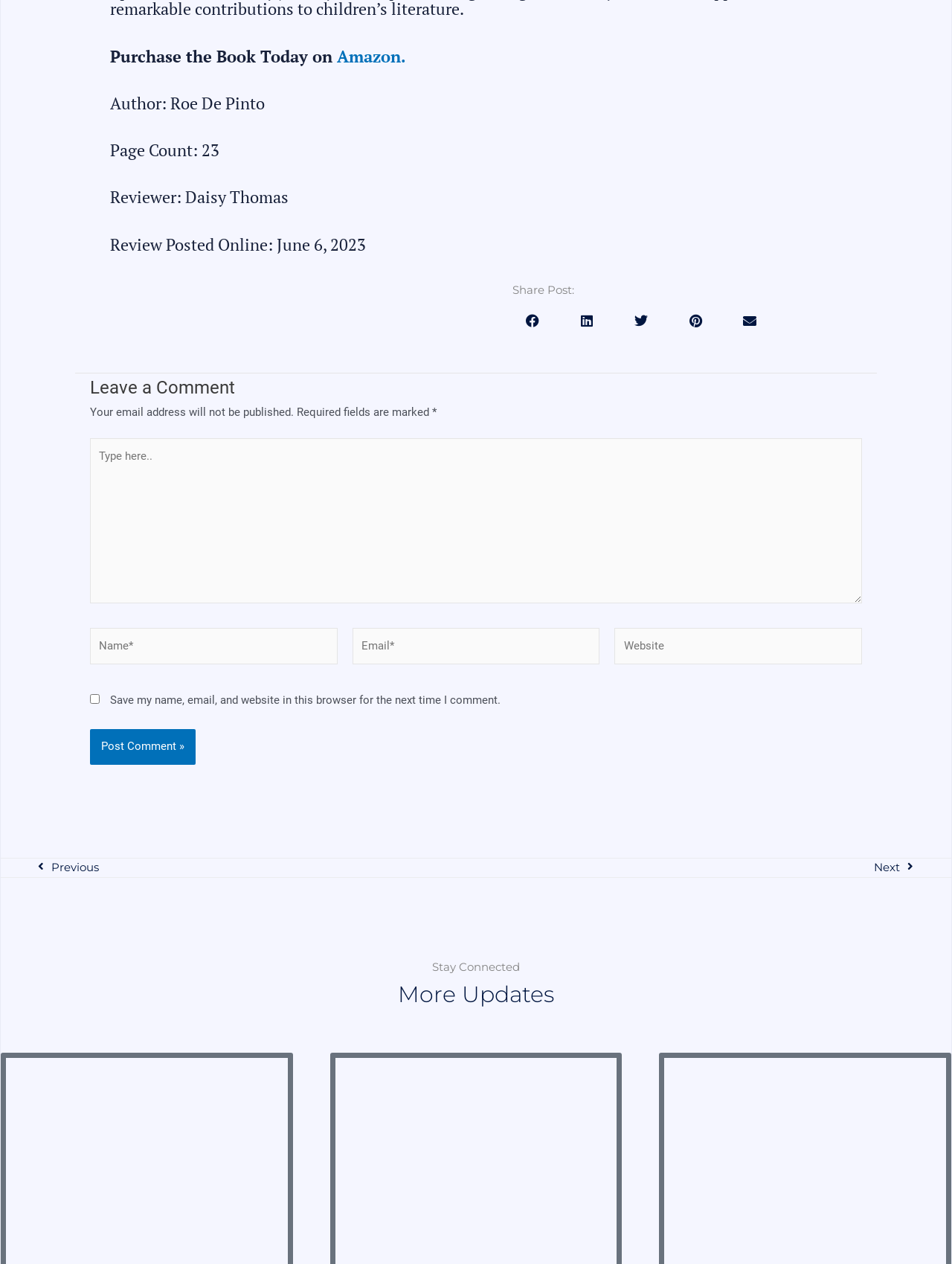What is the reviewer's name?
Please use the image to provide a one-word or short phrase answer.

Daisy Thomas